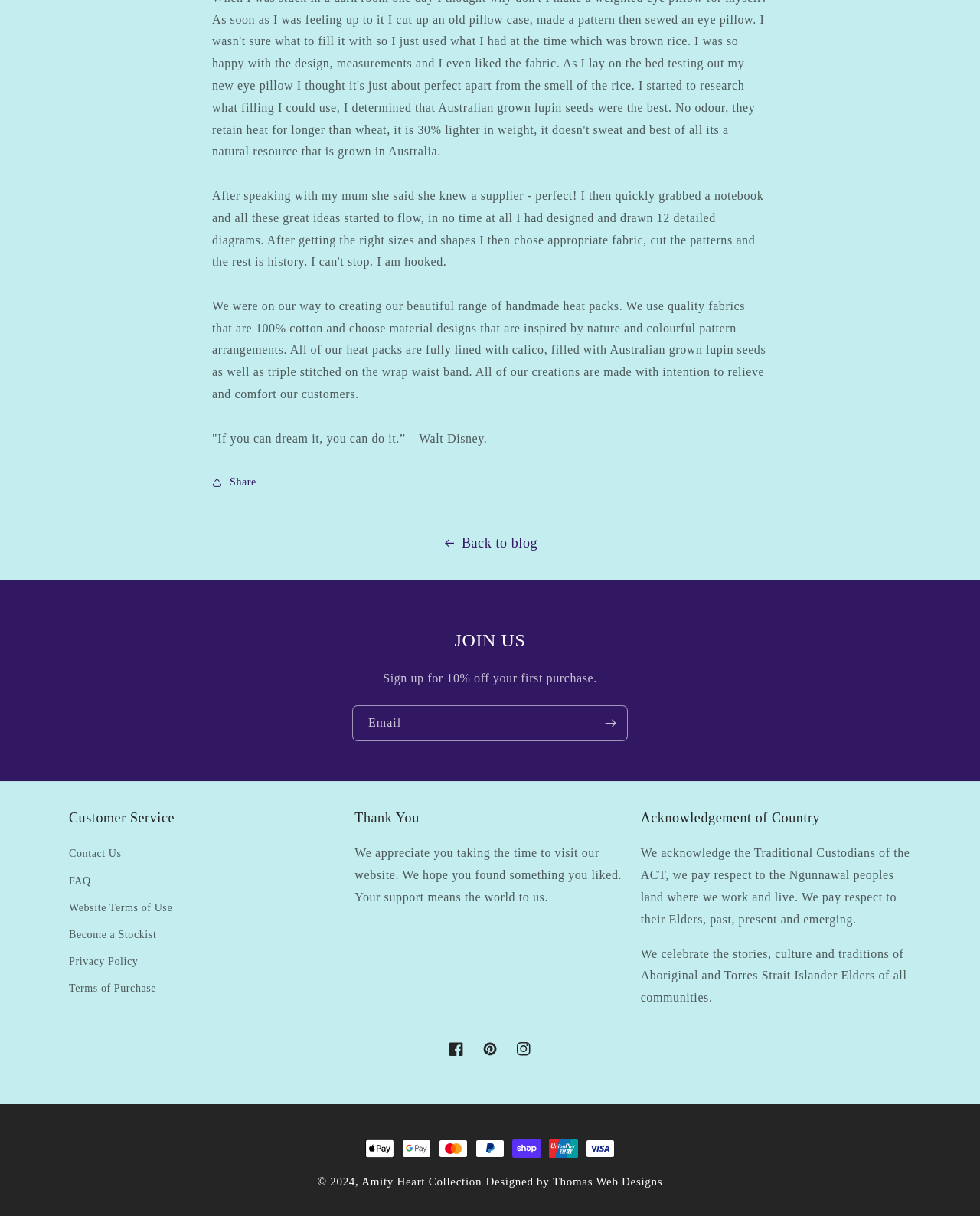Using the element description Facebook, predict the bounding box coordinates for the UI element. Provide the coordinates in (top-left x, top-left y, bottom-right x, bottom-right y) format with values ranging from 0 to 1.

[0.448, 0.849, 0.483, 0.877]